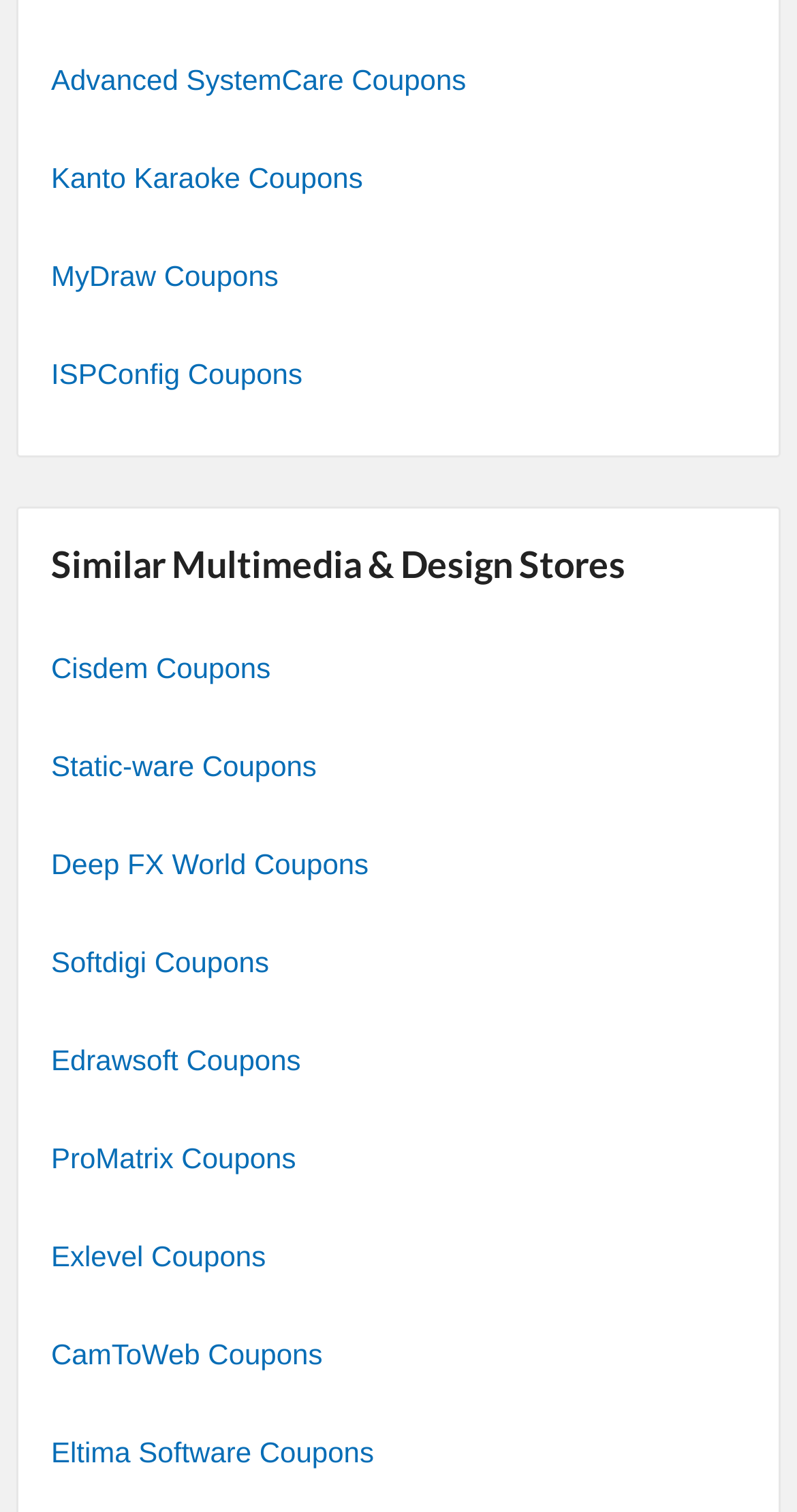Identify the bounding box coordinates of the area you need to click to perform the following instruction: "Check Cisdem Coupons".

[0.064, 0.41, 0.936, 0.474]